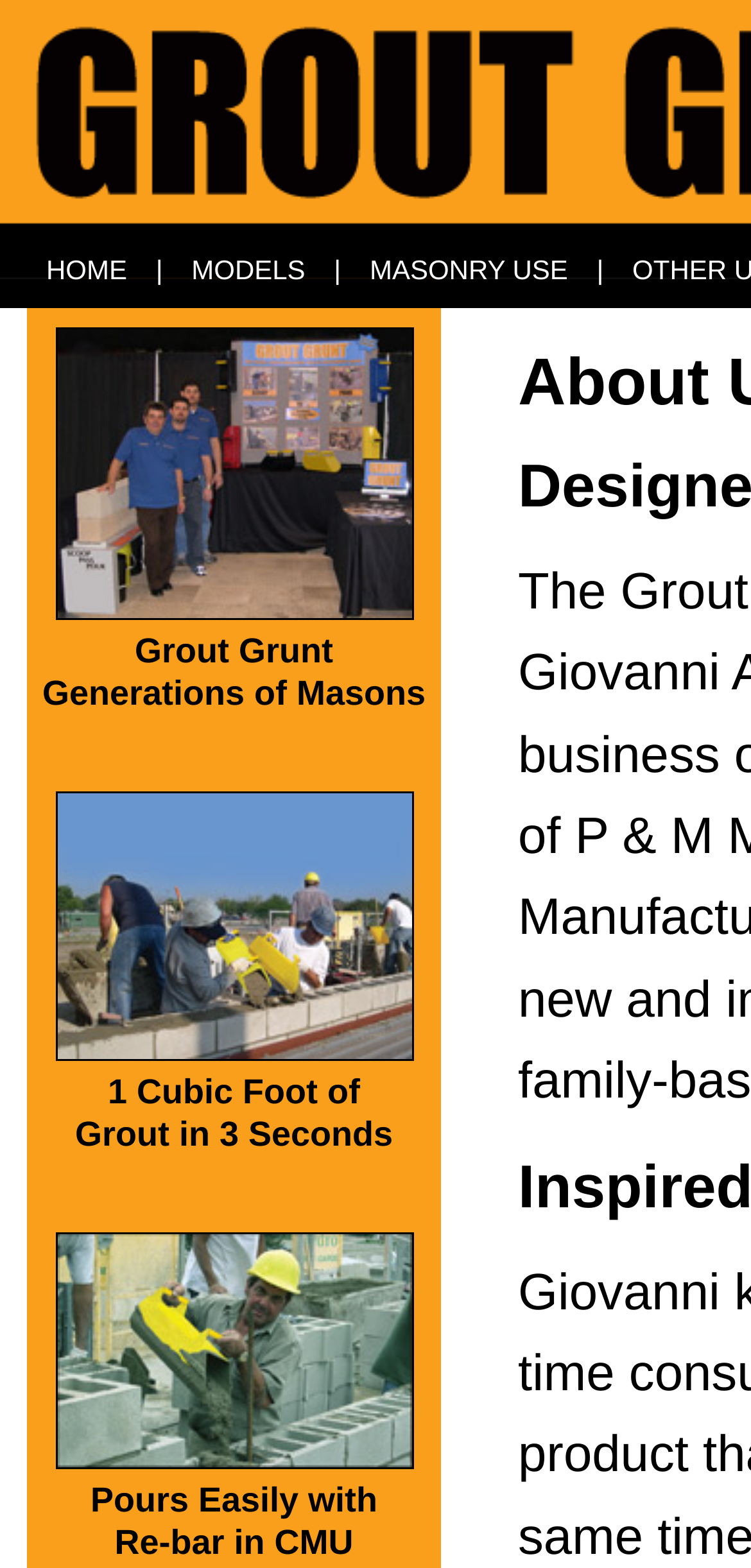Respond to the question below with a single word or phrase:
What is the name of the tool shown on this webpage?

Grout Grunt